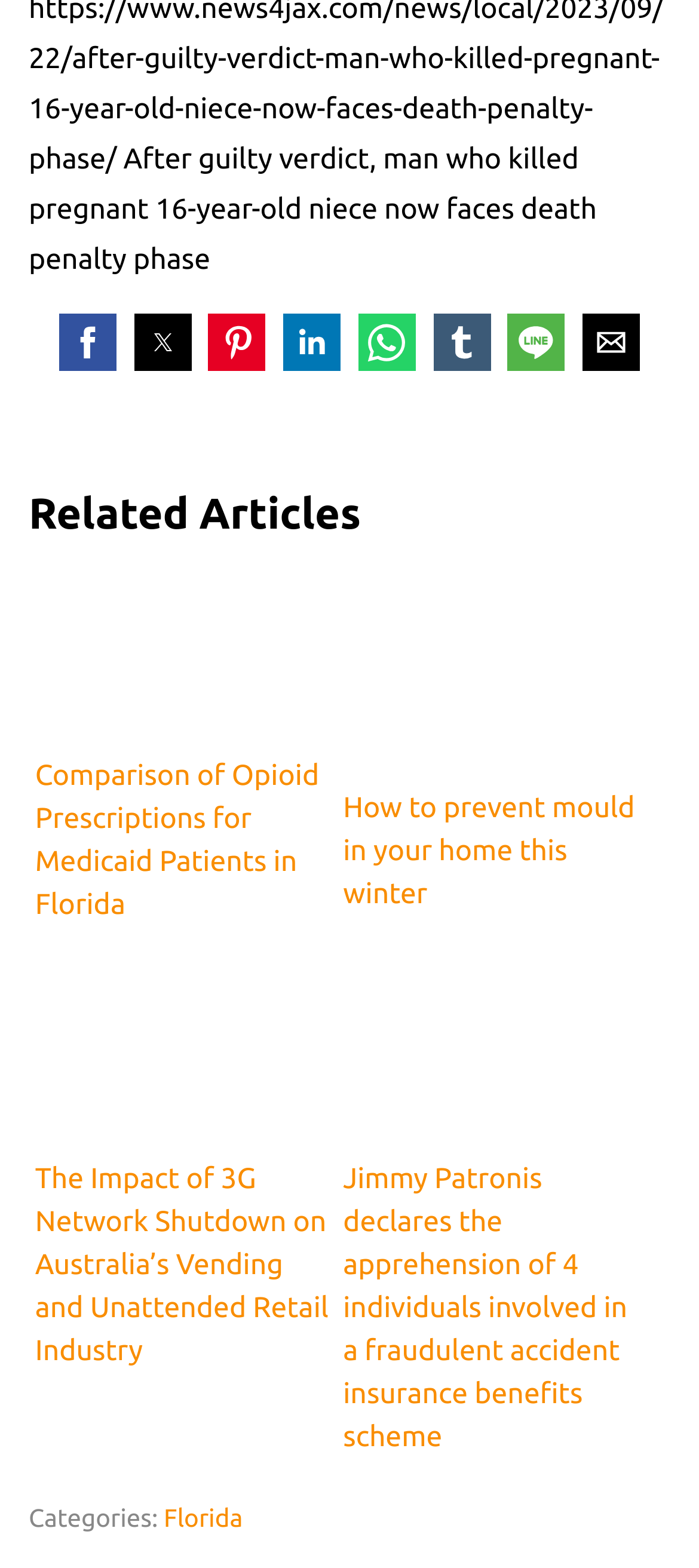Pinpoint the bounding box coordinates for the area that should be clicked to perform the following instruction: "Read related article about Opioid Prescriptions for Medicaid Patients in Florida".

[0.05, 0.368, 0.472, 0.591]